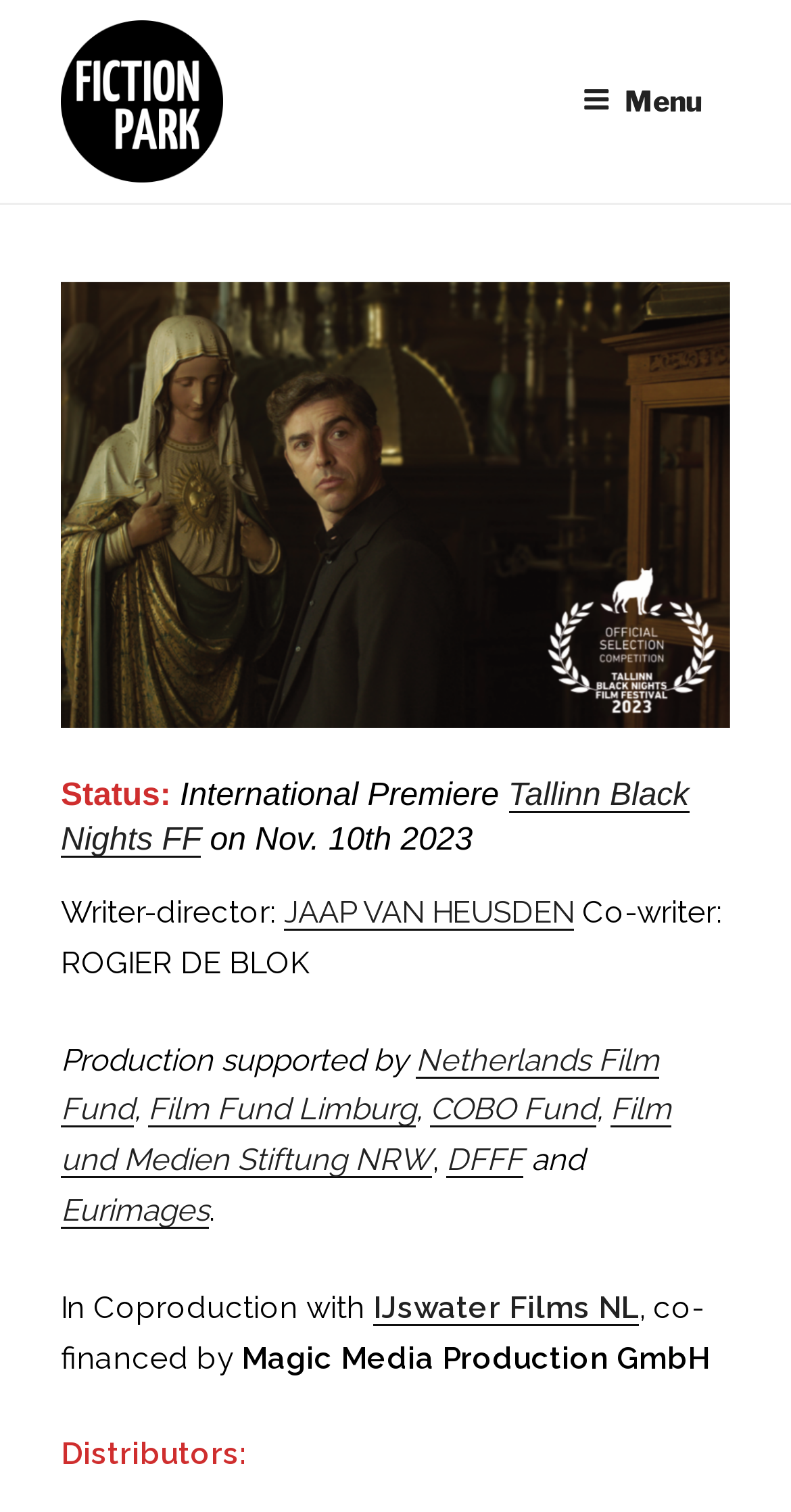What is the name of the film festival mentioned?
Identify the answer in the screenshot and reply with a single word or phrase.

Tallinn Black Nights FF